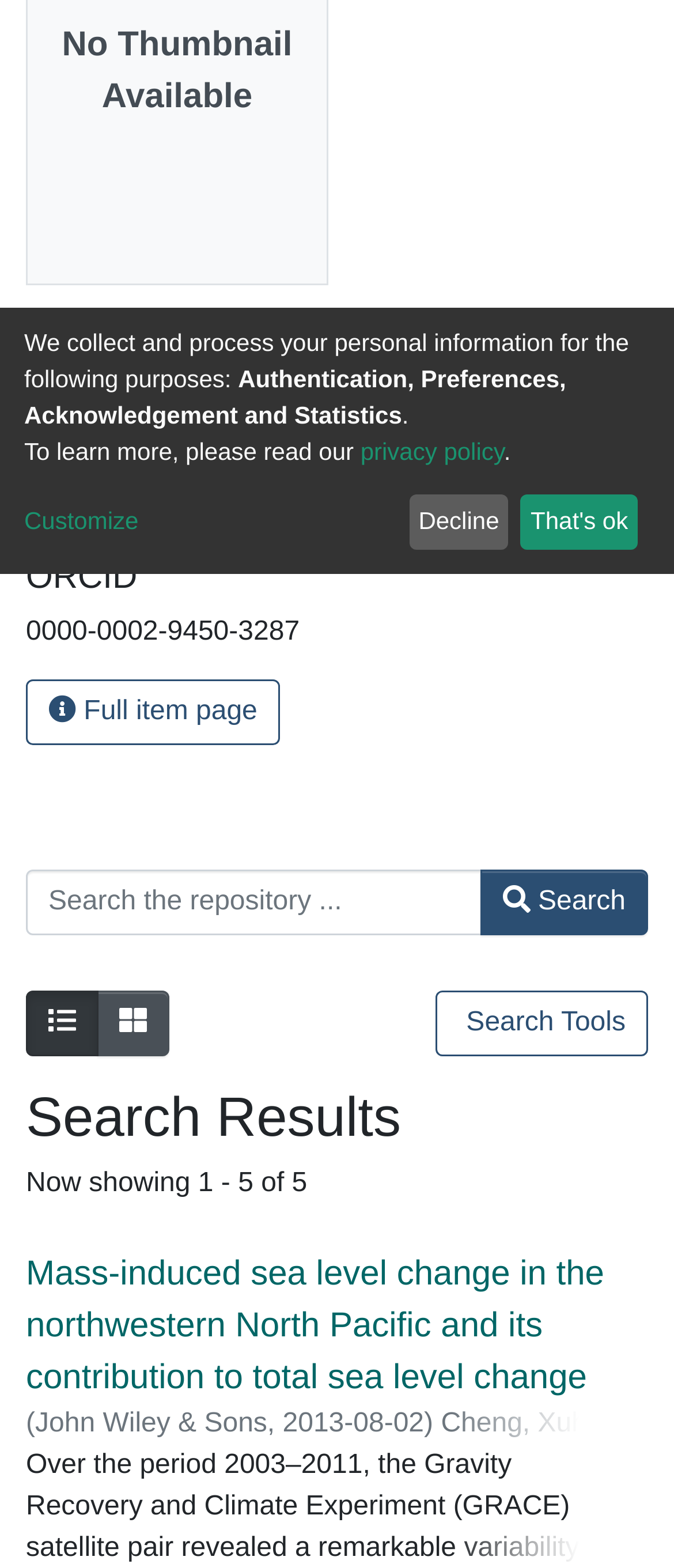Give the bounding box coordinates for this UI element: "That's ok". The coordinates should be four float numbers between 0 and 1, arranged as [left, top, right, bottom].

[0.773, 0.315, 0.946, 0.351]